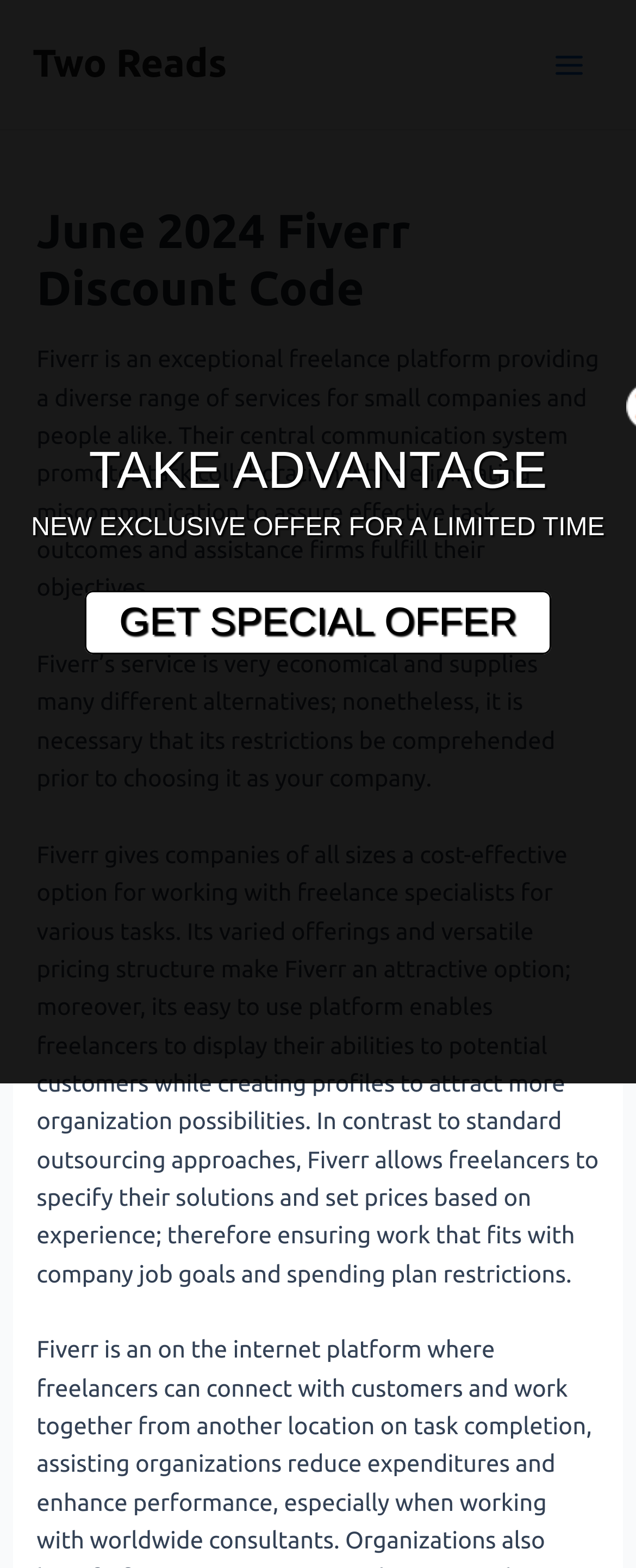Respond to the question below with a concise word or phrase:
What is the tone of this webpage?

Promotional